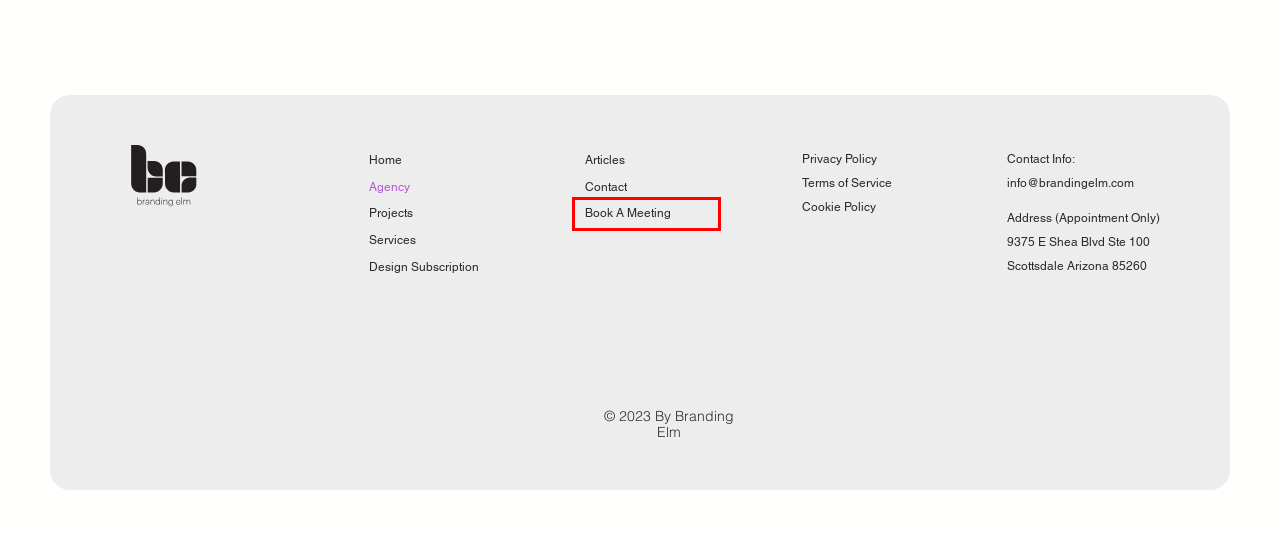You have a screenshot of a webpage with a red bounding box around an element. Identify the webpage description that best fits the new page that appears after clicking the selected element in the red bounding box. Here are the candidates:
A. Cookie Policy | Branding Elm
B. Articles | Branding Elm
C. Terms of Service  | Branding Elm
D. Privacy Policy | Branding Elm
E. Top Branding Agency | Branding Elm
F. Discovery Call | Branding Elm | Cal.com
G. Contact | Branding Elm
H. Design Subscription | Branding Elm

F